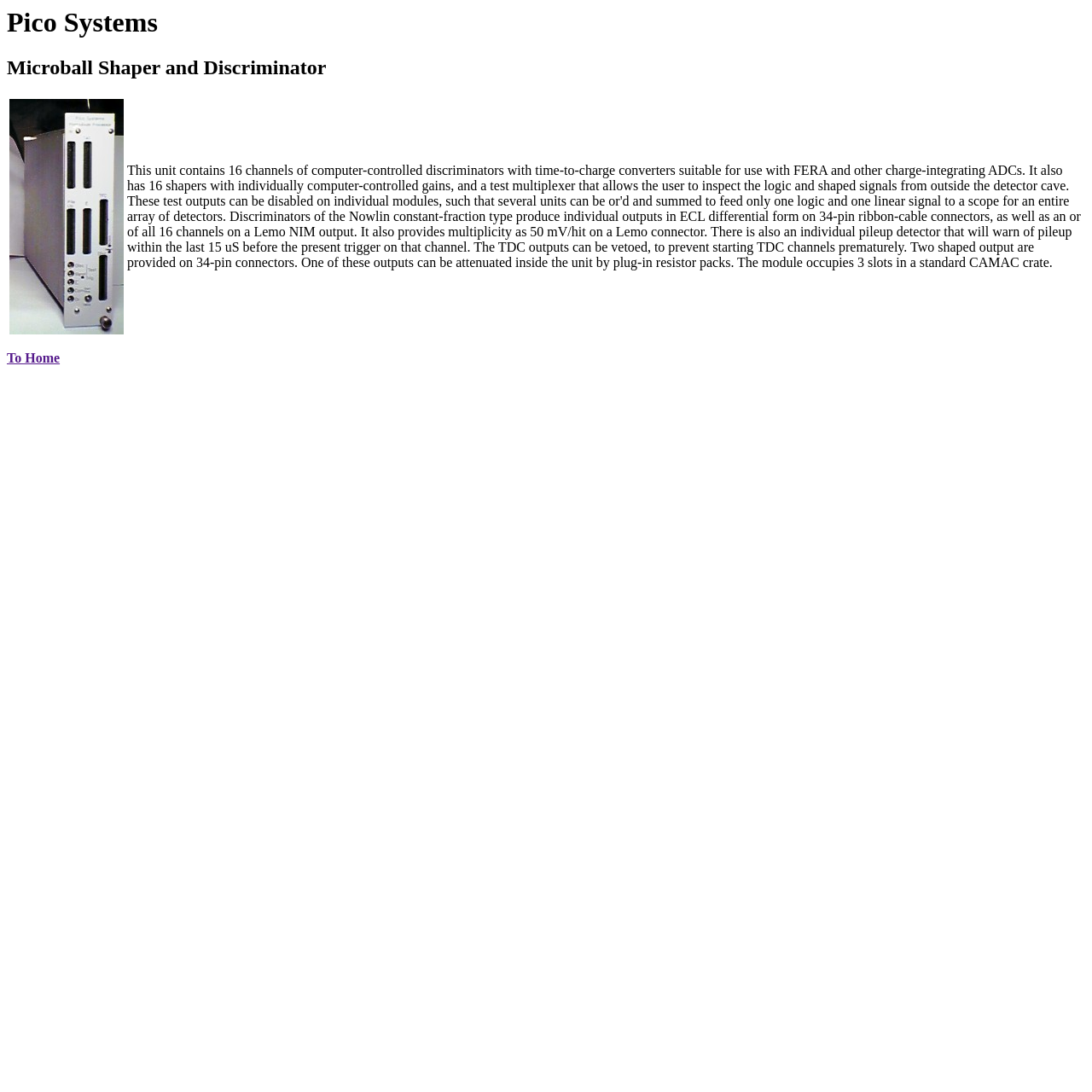Given the element description, predict the bounding box coordinates in the format (top-left x, top-left y, bottom-right x, bottom-right y), using floating point numbers between 0 and 1: To Home

[0.006, 0.321, 0.055, 0.335]